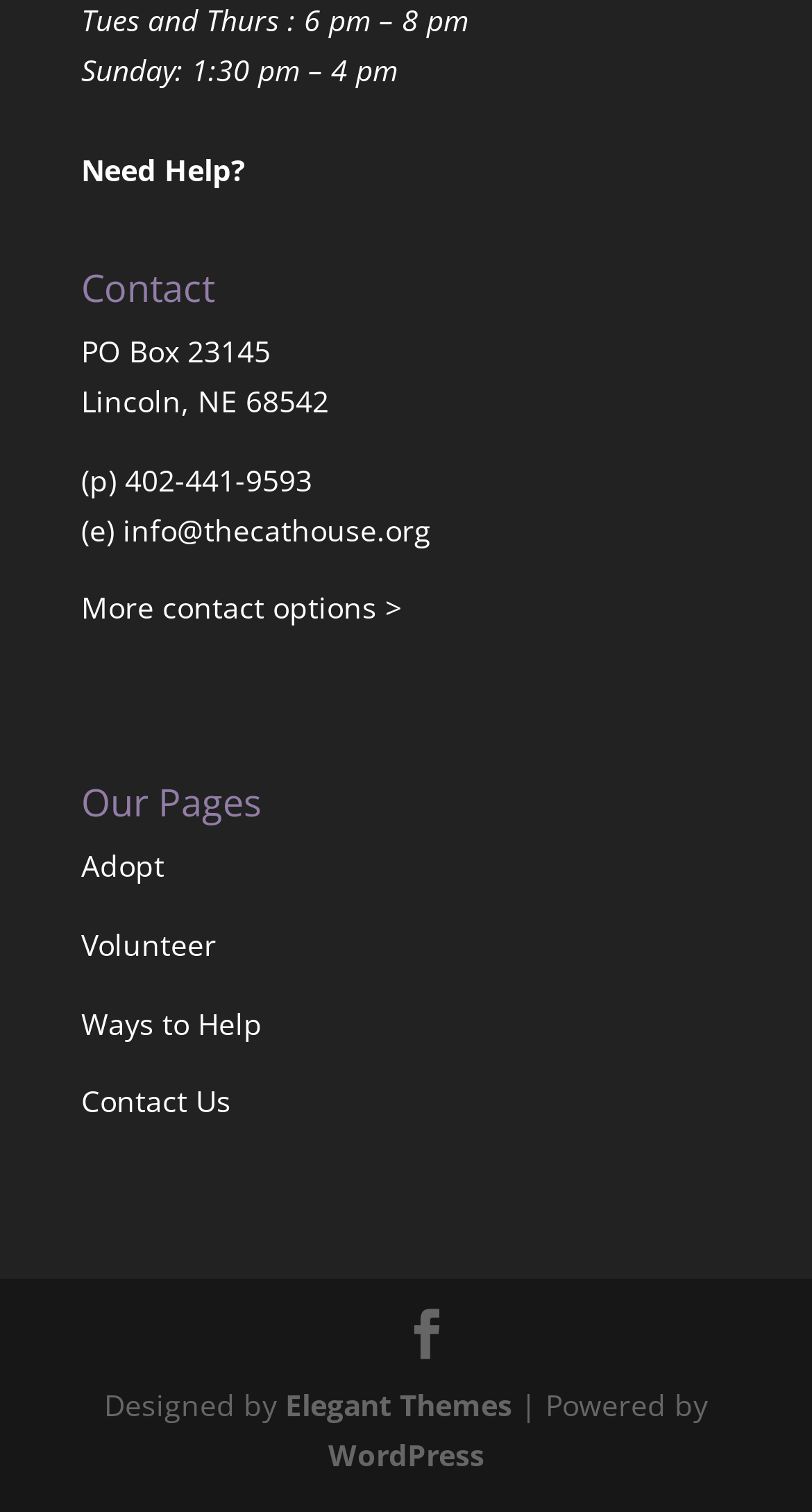Identify the bounding box coordinates for the element that needs to be clicked to fulfill this instruction: "Visit Adopt page". Provide the coordinates in the format of four float numbers between 0 and 1: [left, top, right, bottom].

[0.1, 0.559, 0.203, 0.585]